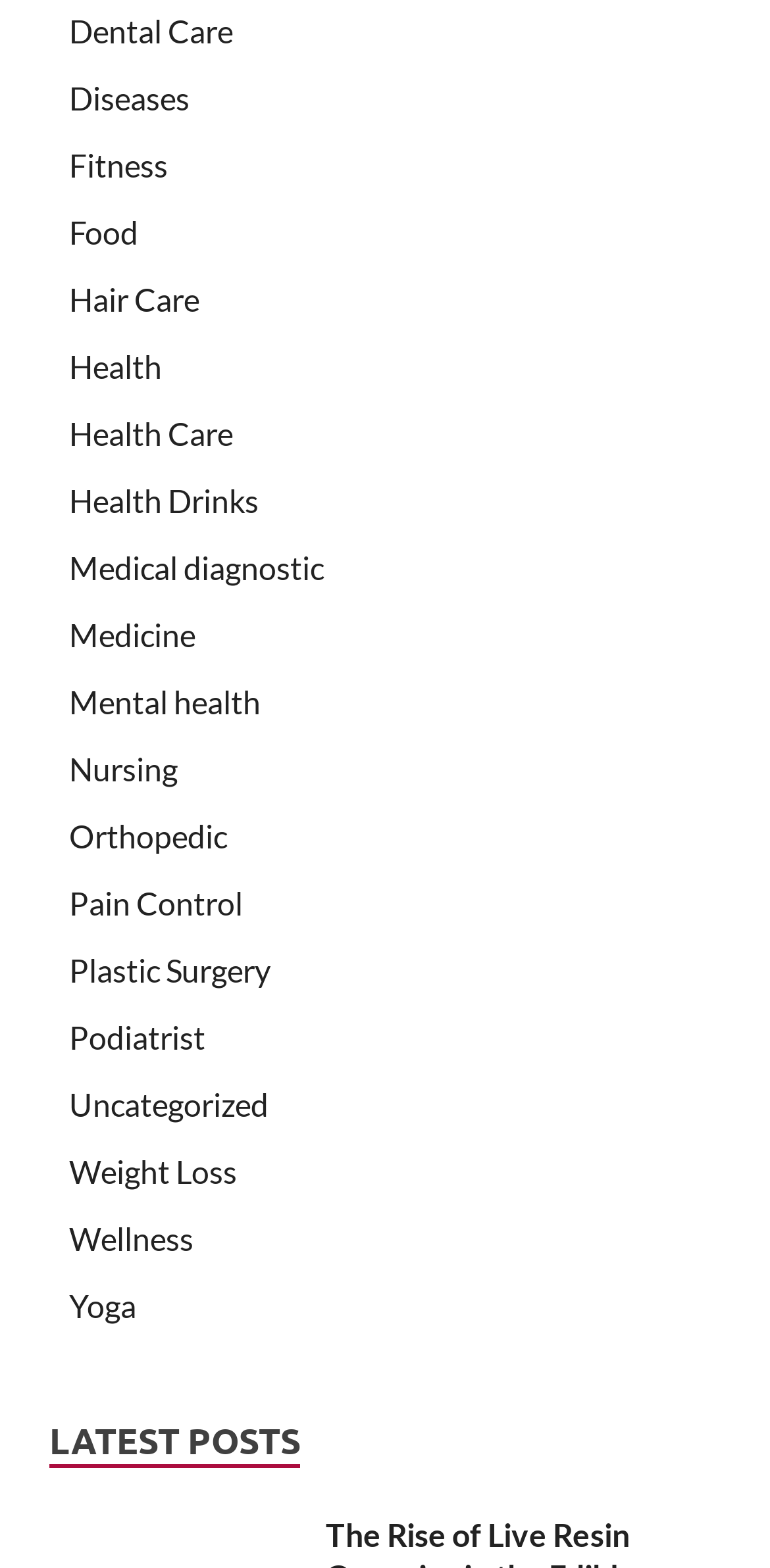Please identify the bounding box coordinates of the element I need to click to follow this instruction: "Explore the Health Care category".

[0.09, 0.264, 0.303, 0.288]